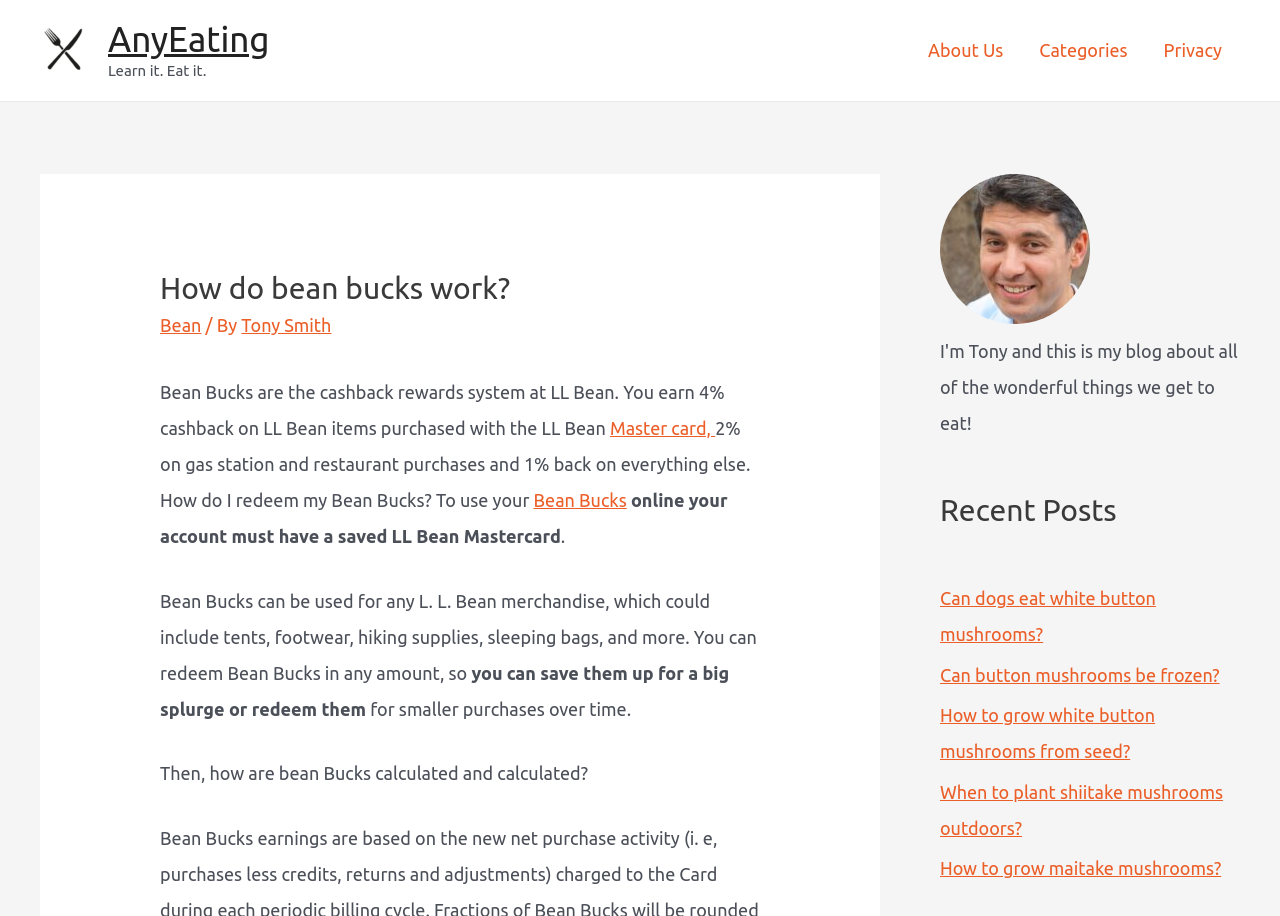What is the minimum amount to redeem Bean Bucks?
Using the information from the image, provide a comprehensive answer to the question.

The webpage states that you can redeem Bean Bucks in any amount, so there is no minimum amount required to redeem them.